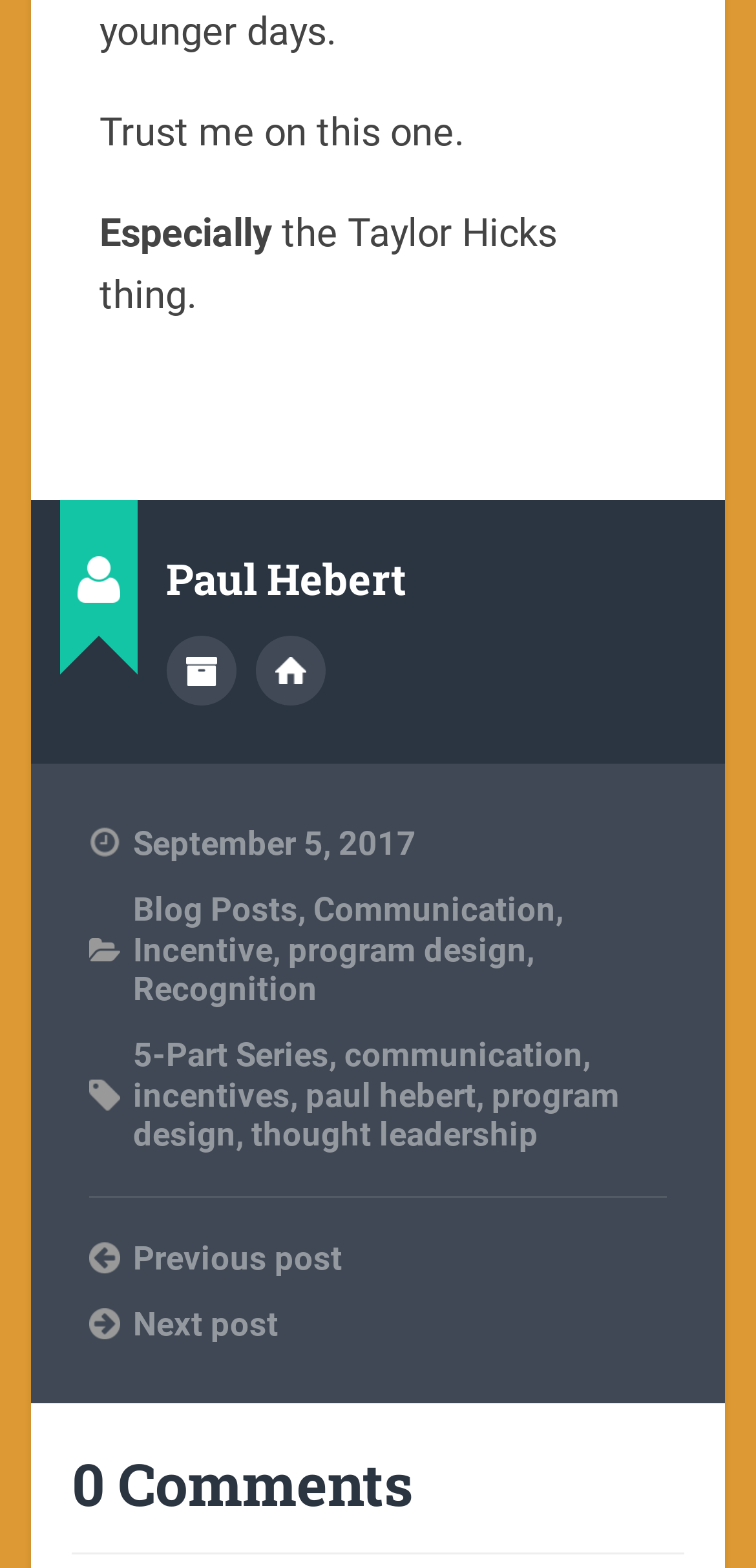What is the date of the blog post?
Please provide an in-depth and detailed response to the question.

The date of the blog post is mentioned in the static text element with the text 'September 5, 2017' located below the author's name.